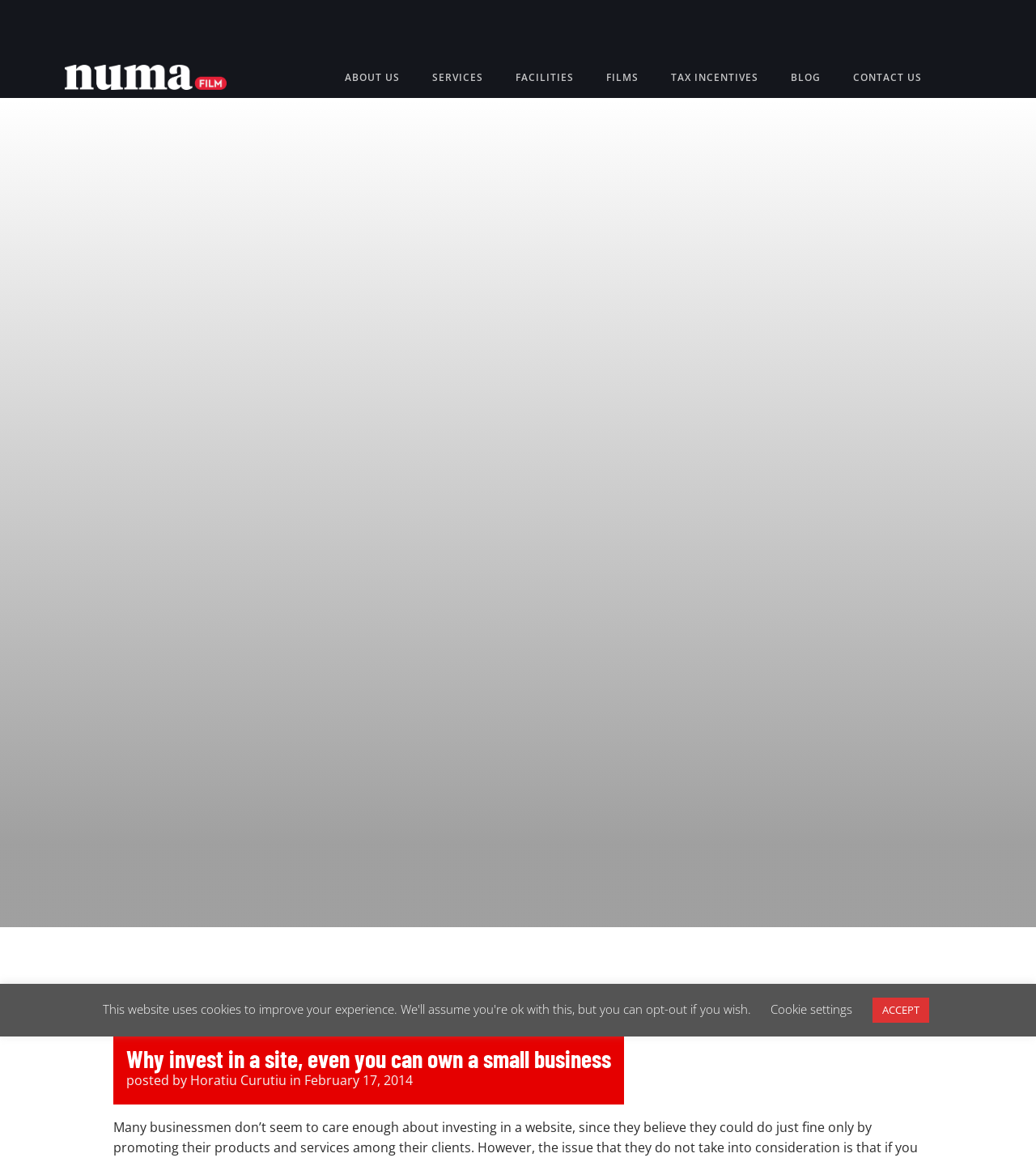Find the bounding box of the UI element described as: "Facilities". The bounding box coordinates should be given as four float values between 0 and 1, i.e., [left, top, right, bottom].

[0.482, 0.049, 0.57, 0.084]